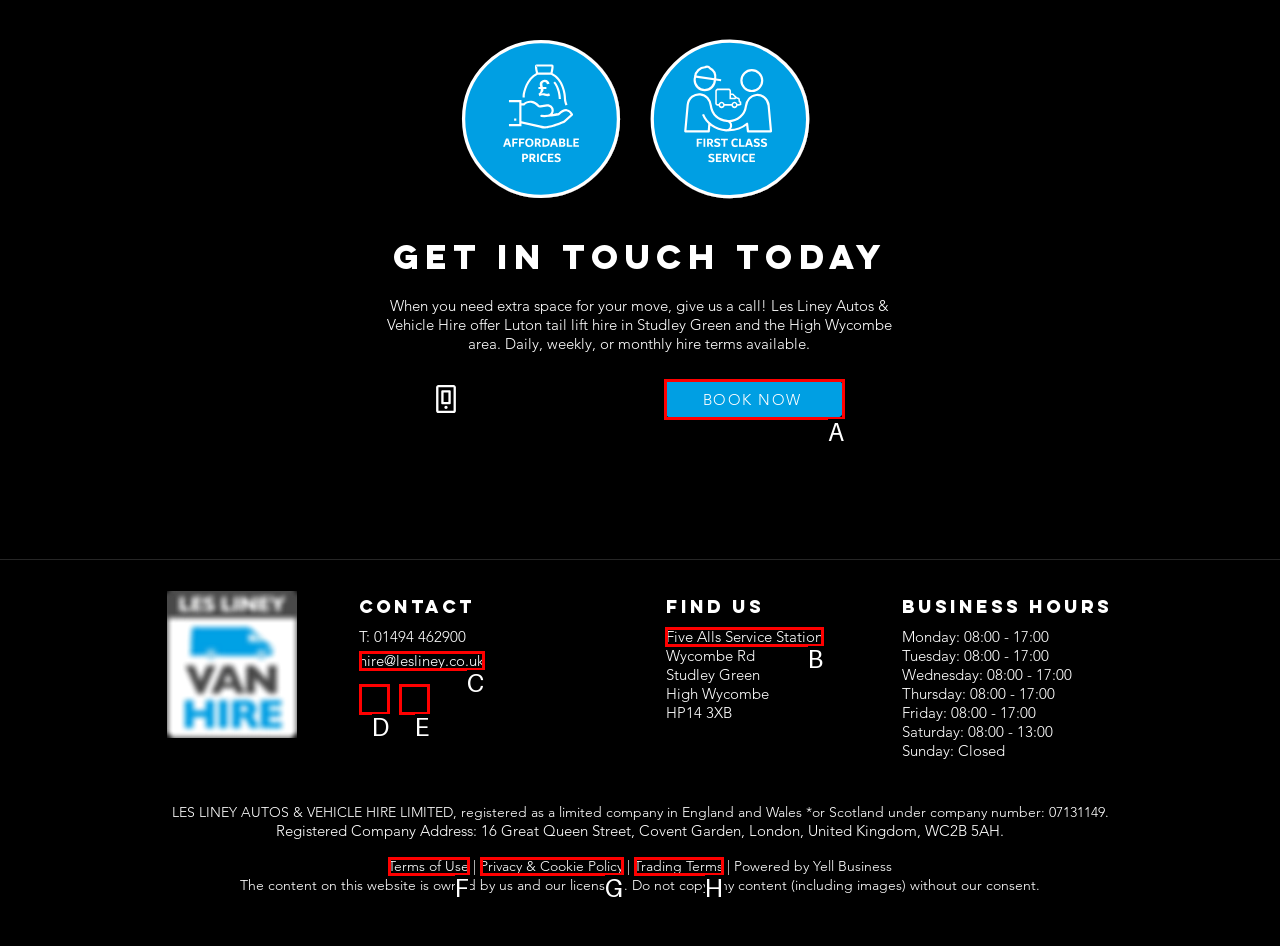Pick the option that should be clicked to perform the following task: Click on Wix.com
Answer with the letter of the selected option from the available choices.

None